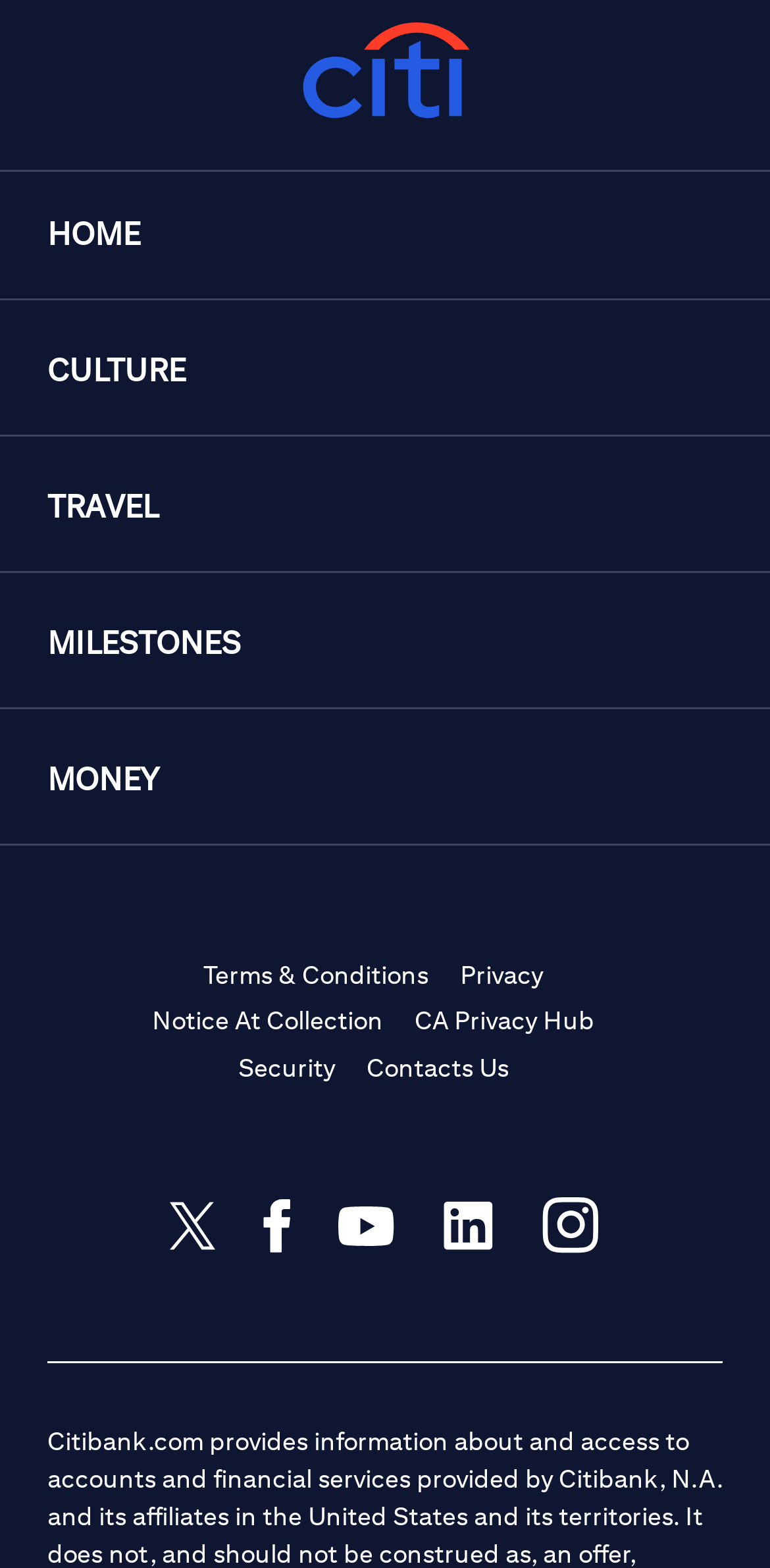What is the last link in the main navigation menu?
Please provide a comprehensive answer to the question based on the webpage screenshot.

The last link in the main navigation menu is 'MONEY' which is located at the top of the webpage with a bounding box coordinate of [0.062, 0.482, 1.0, 0.512].